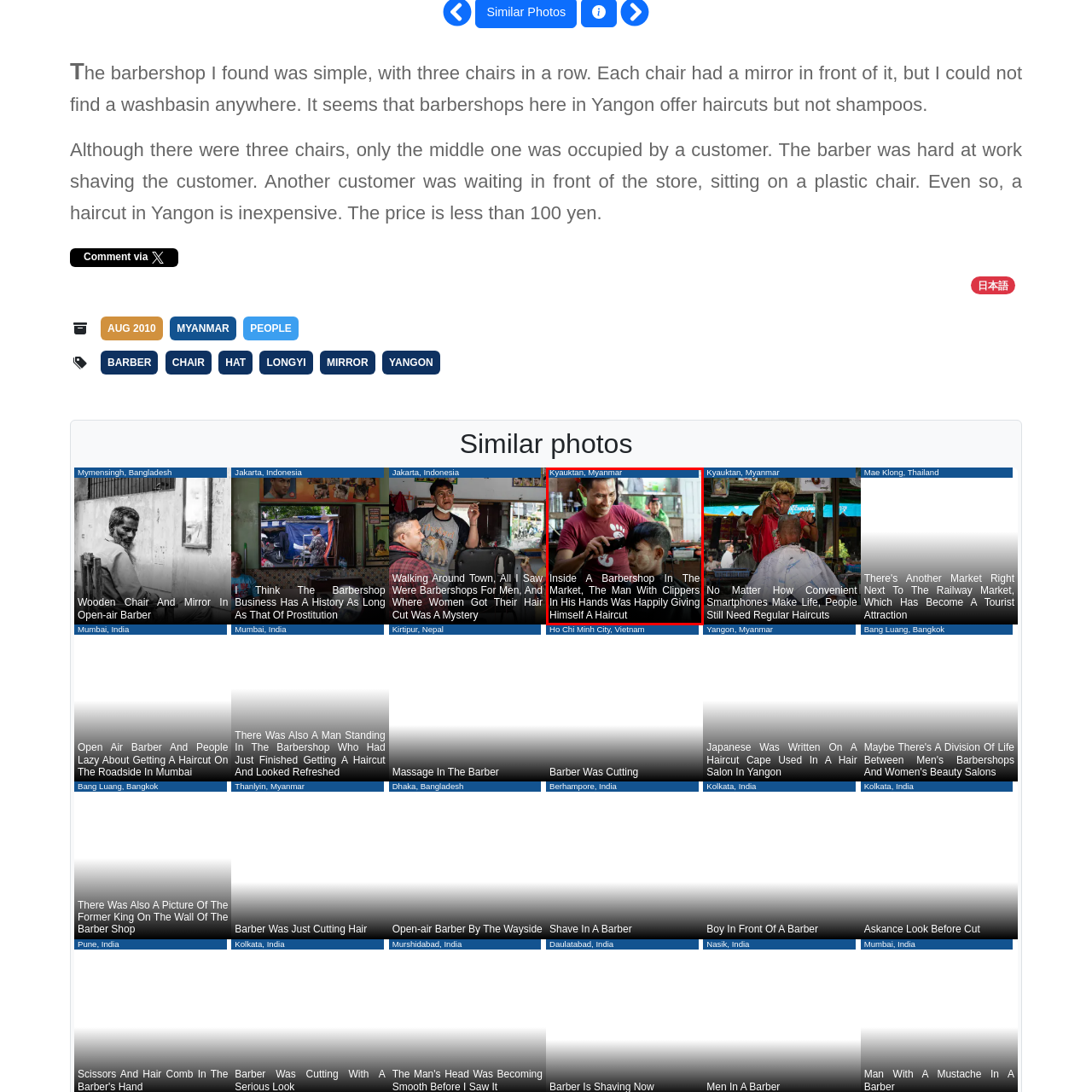What is the atmosphere like in the barbershop?
Analyze the image within the red bounding box and respond to the question with a detailed answer derived from the visual content.

The caption describes the atmosphere in the barbershop as 'alive with the local market's energy', suggesting that the environment is vibrant and lively, with customers and barbers engaging in banter.